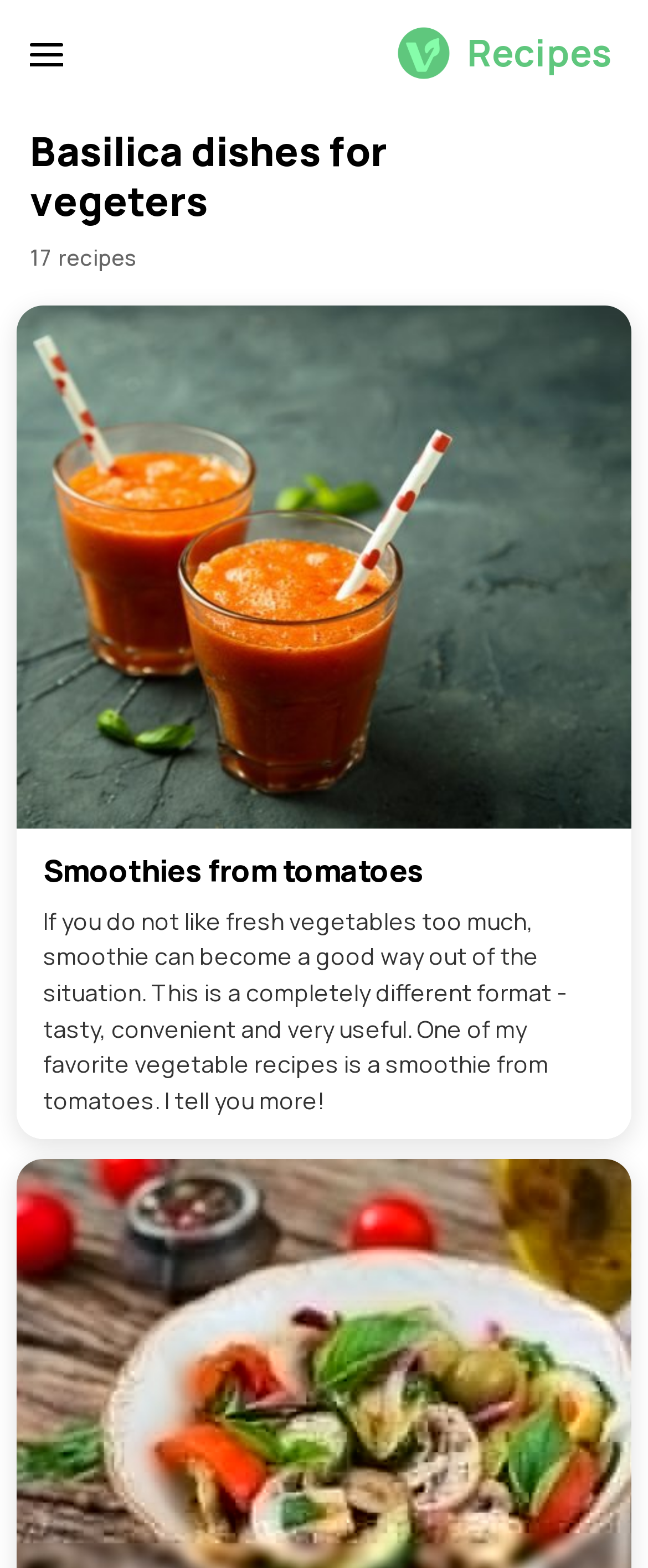What is the text of the webpage's headline?

Basilica dishes for vegeters